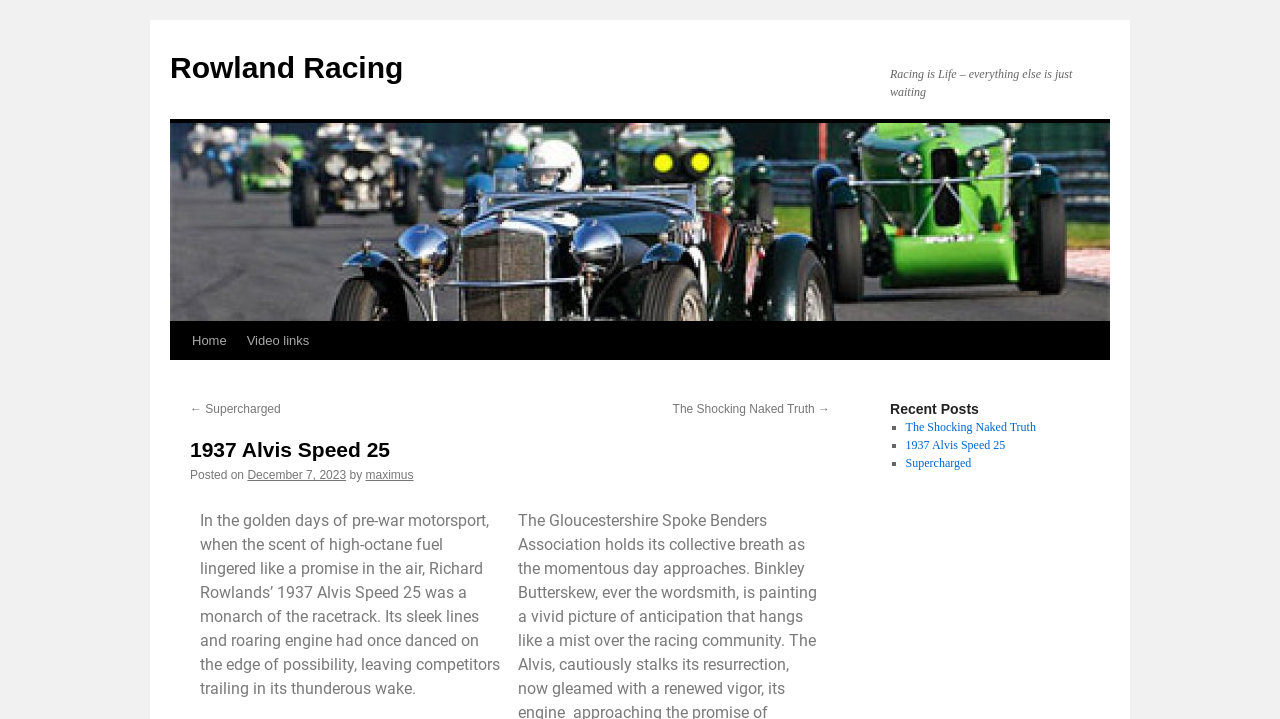What is the name of the car?
Answer the question with a detailed explanation, including all necessary information.

The name of the car can be found in the heading '1937 Alvis Speed 25' which is located at the top of the webpage, indicating that the webpage is about this specific car model.